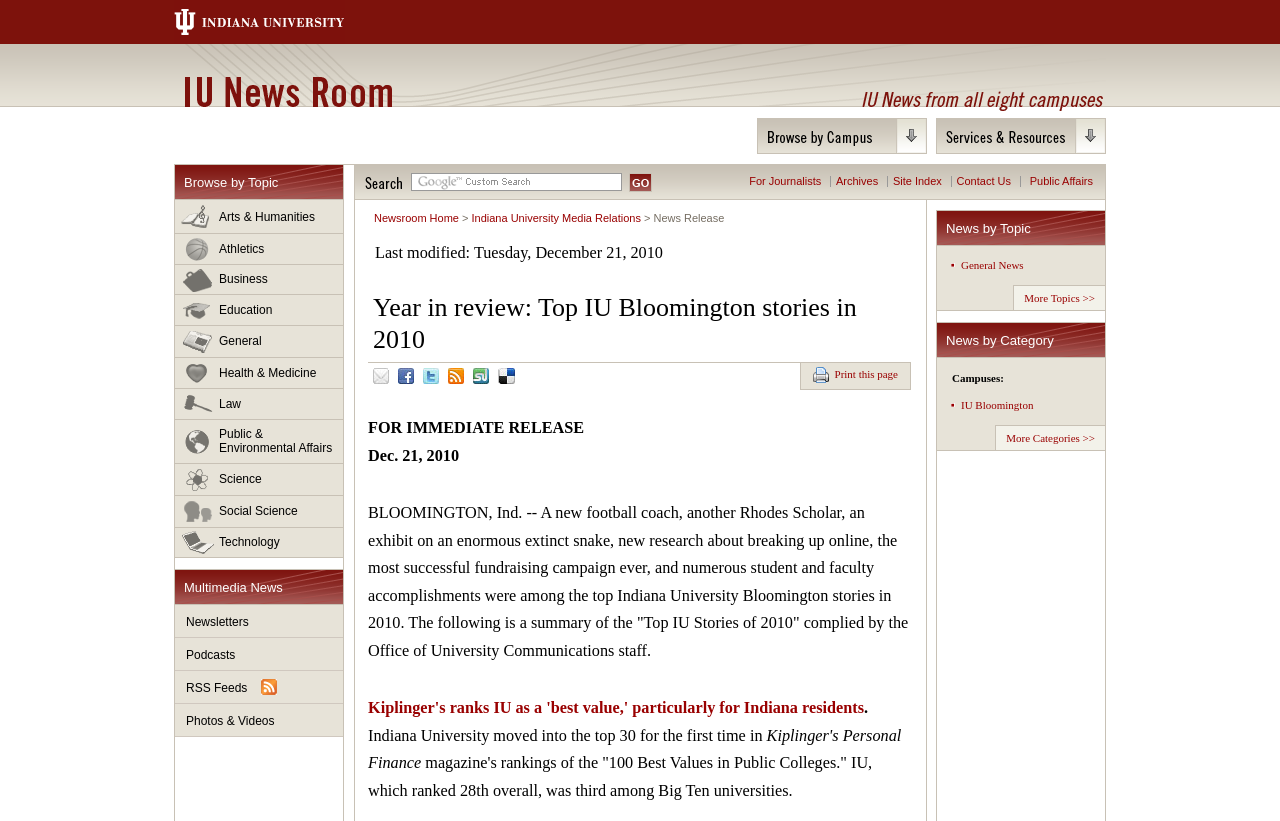Respond with a single word or short phrase to the following question: 
How many links are there under 'News by Topic'?

1